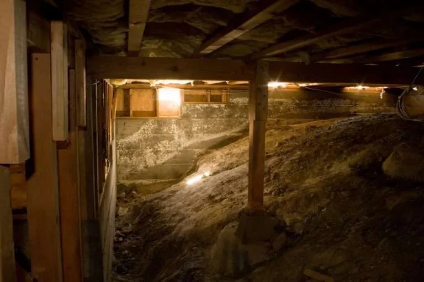Based on what you see in the screenshot, provide a thorough answer to this question: What is the ground covered with?

The uneven ground in the crawlspace is covered with dirt and debris, indicating a lack of maintenance and potential hazards for the home's foundation and overall structure.